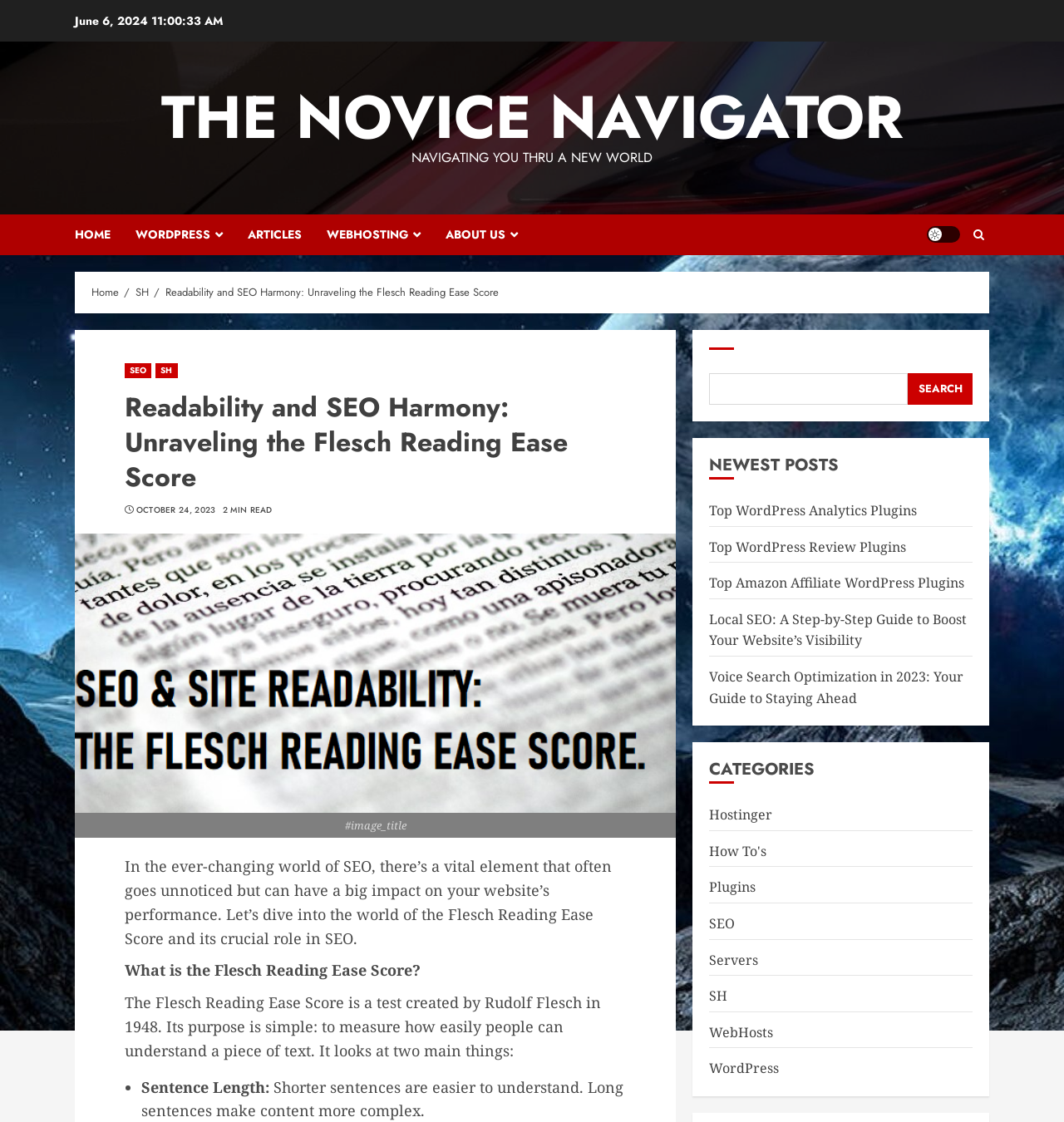Detail the various sections and features of the webpage.

This webpage is about the Flesch Reading Ease Score and its importance in SEO. At the top, there is a date "June 6, 2024" and a navigation menu with links to "THE NOVICE NAVIGATOR", "HOME", "WORDPRESS", "ARTICLES", "WEBHOSTING", "ABOUT US", and a light/dark button. Below the navigation menu, there is a breadcrumb trail showing the current page's location.

The main content area is divided into two sections. On the left, there is a sidebar with a search bar and a list of newest posts, including links to articles such as "Top WordPress Analytics Plugins" and "Local SEO: A Step-by-Step Guide to Boost Your Website’s Visibility". Below the newest posts, there is a list of categories, including "Hostinger", "How To's", "Plugins", "SEO", "Servers", "SH", "WebHosts", and "WordPress".

On the right, there is a main article about the Flesch Reading Ease Score, which includes a heading, an image, and several paragraphs of text. The article explains what the Flesch Reading Ease Score is, how it works, and its importance in SEO. There are also links to related topics, such as "SEO" and "SH".

At the top of the main article, there is a header with links to "SEO" and "SH", as well as a date "OCTOBER 24, 2023" and a "2 MIN READ" indicator. The article is divided into sections, including "What is the Flesch Reading Ease Score?" and "Sentence Length:", with bullet points and shorter sentences to make the content easier to understand.